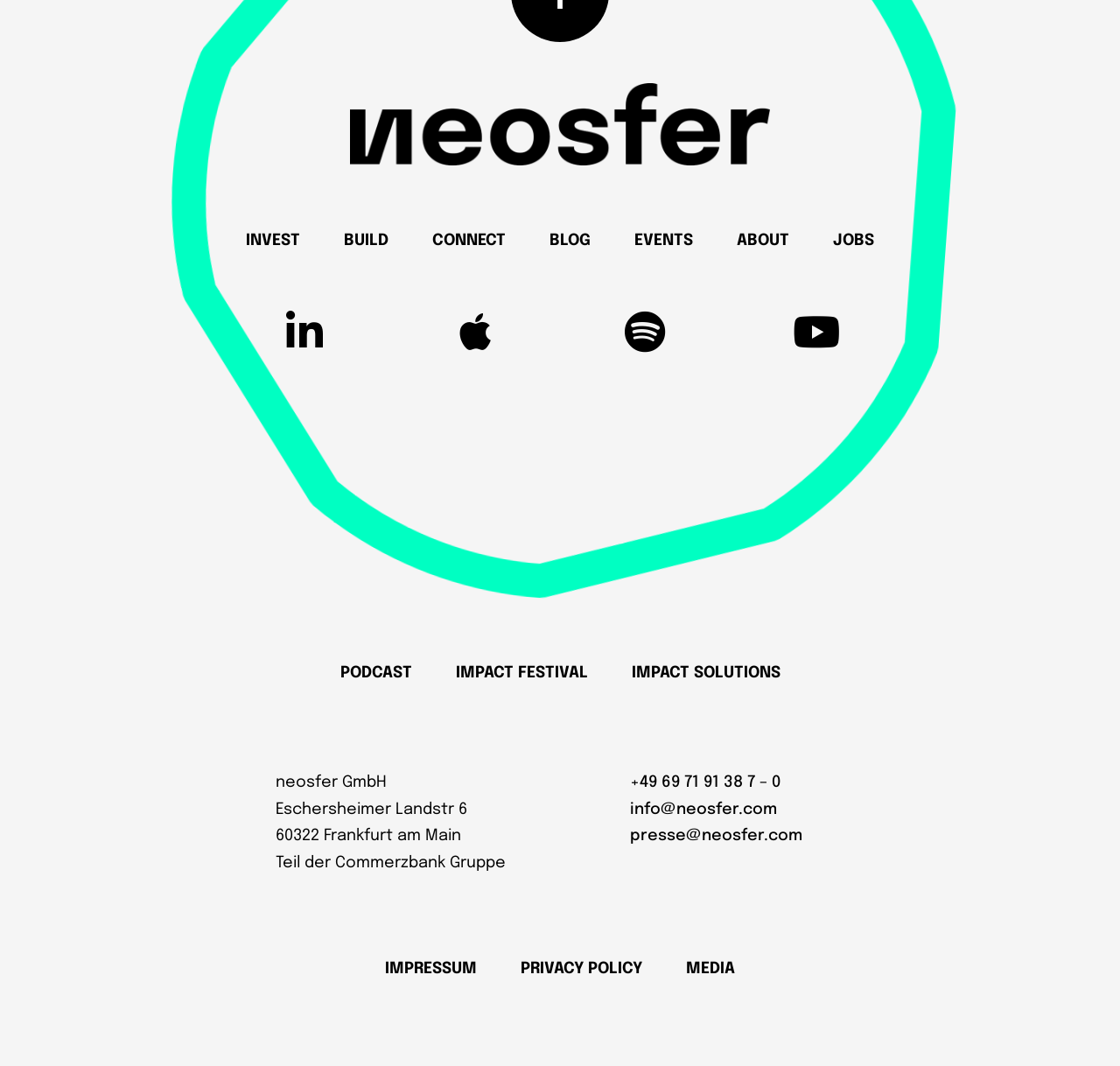Pinpoint the bounding box coordinates of the element that must be clicked to accomplish the following instruction: "Visit the 'About' page". The coordinates should be in the format of four float numbers between 0 and 1, i.e., [left, top, right, bottom].

[0.638, 0.239, 0.724, 0.264]